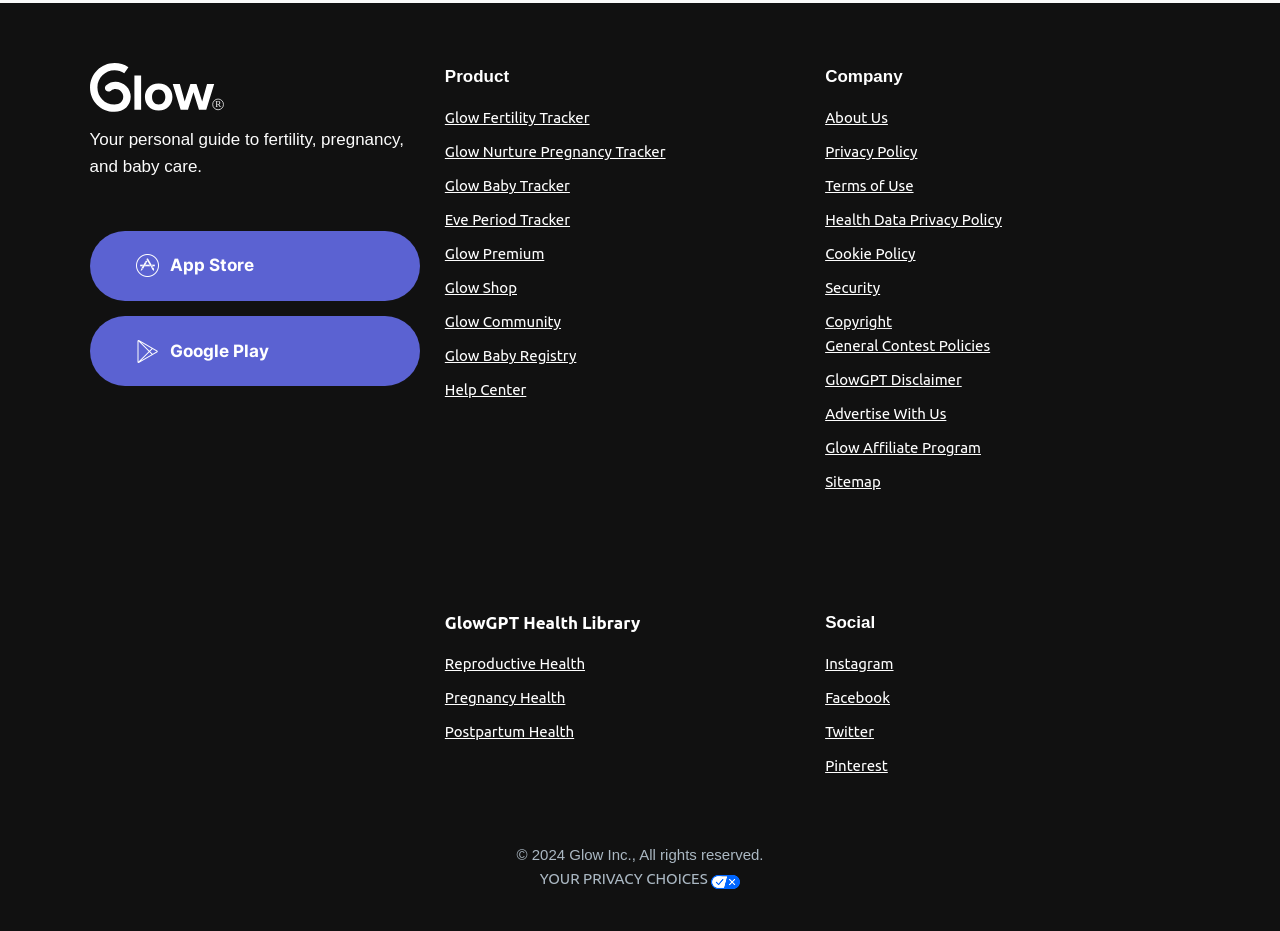Identify the bounding box coordinates of the region that should be clicked to execute the following instruction: "View Small Bears category".

None